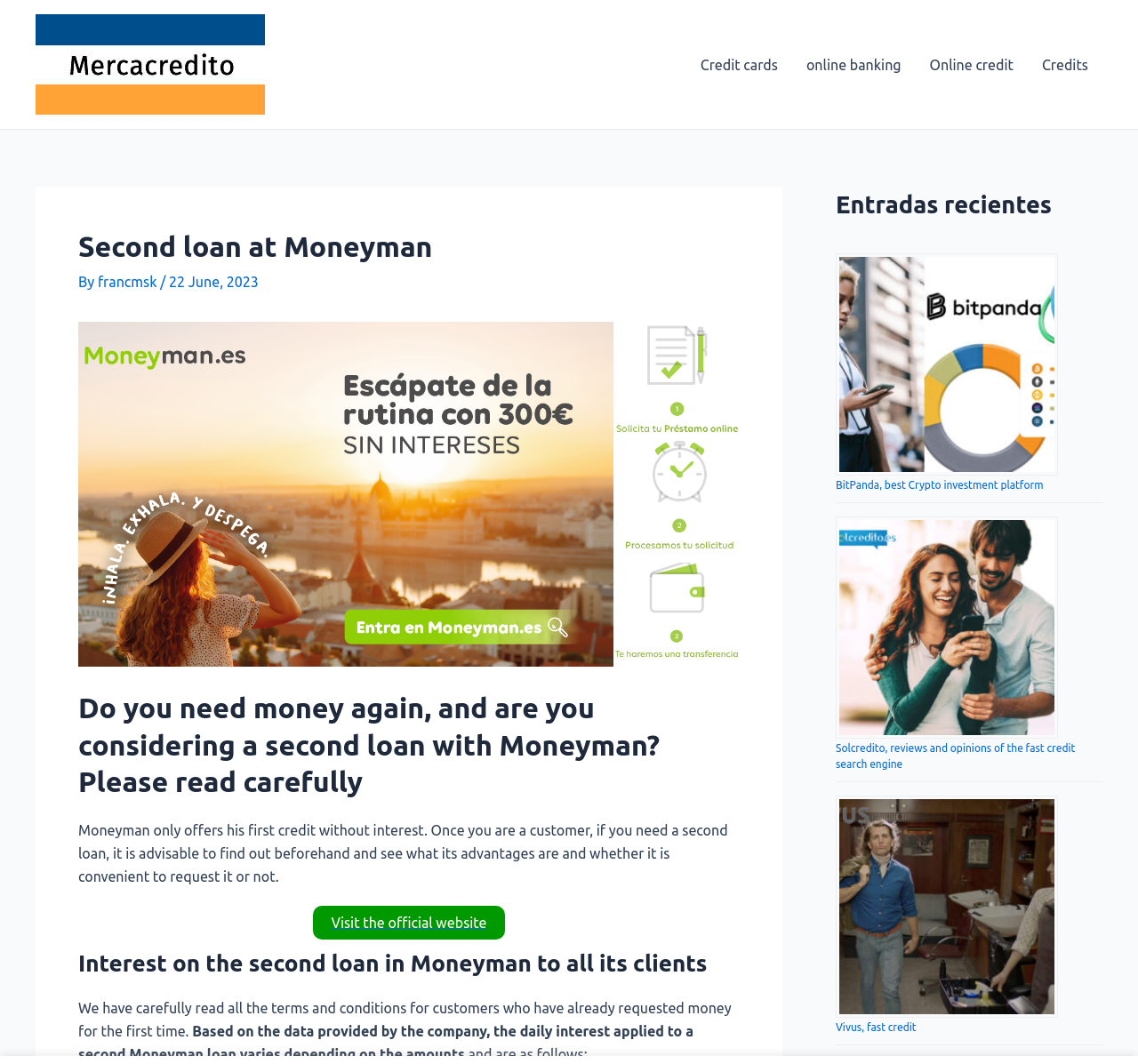Please provide the main heading of the webpage content.

Second loan at Moneyman